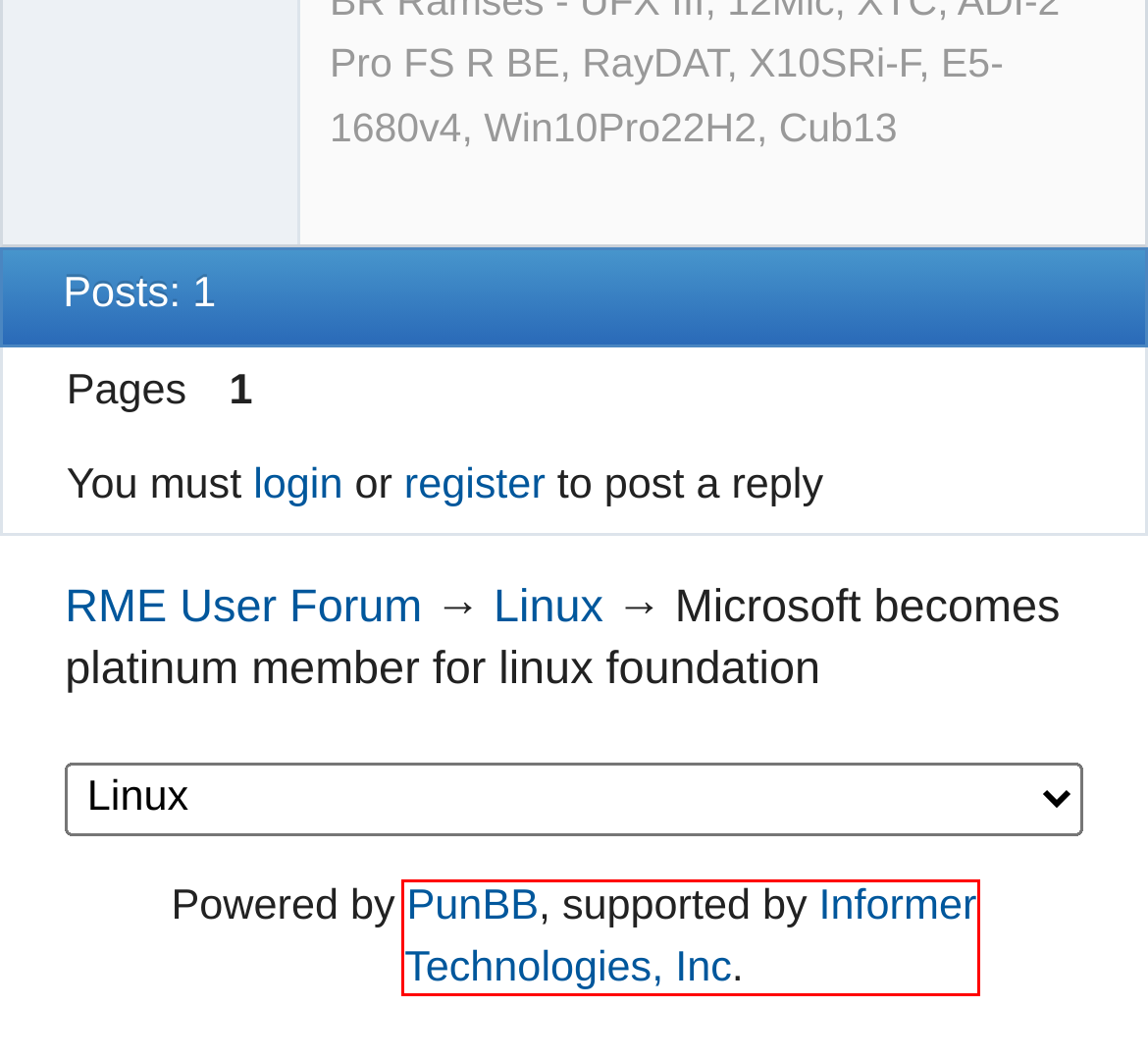You are provided with a screenshot of a webpage where a red rectangle bounding box surrounds an element. Choose the description that best matches the new webpage after clicking the element in the red bounding box. Here are the choices:
A. Microsoft just got its Linux Foundation platinum card, becomes top level member • The Register
B. PunBB
C. Recently active topics (Page 1) — RME User Forum
D. Linux (Page 1) — RME User Forum
E. Unanswered topics (Page 1) — RME User Forum
F. RME User Forum — Microsoft becomes platinum member for linux foundation
G. Search — RME User Forum
H. Informer Technologies, Inc.

H